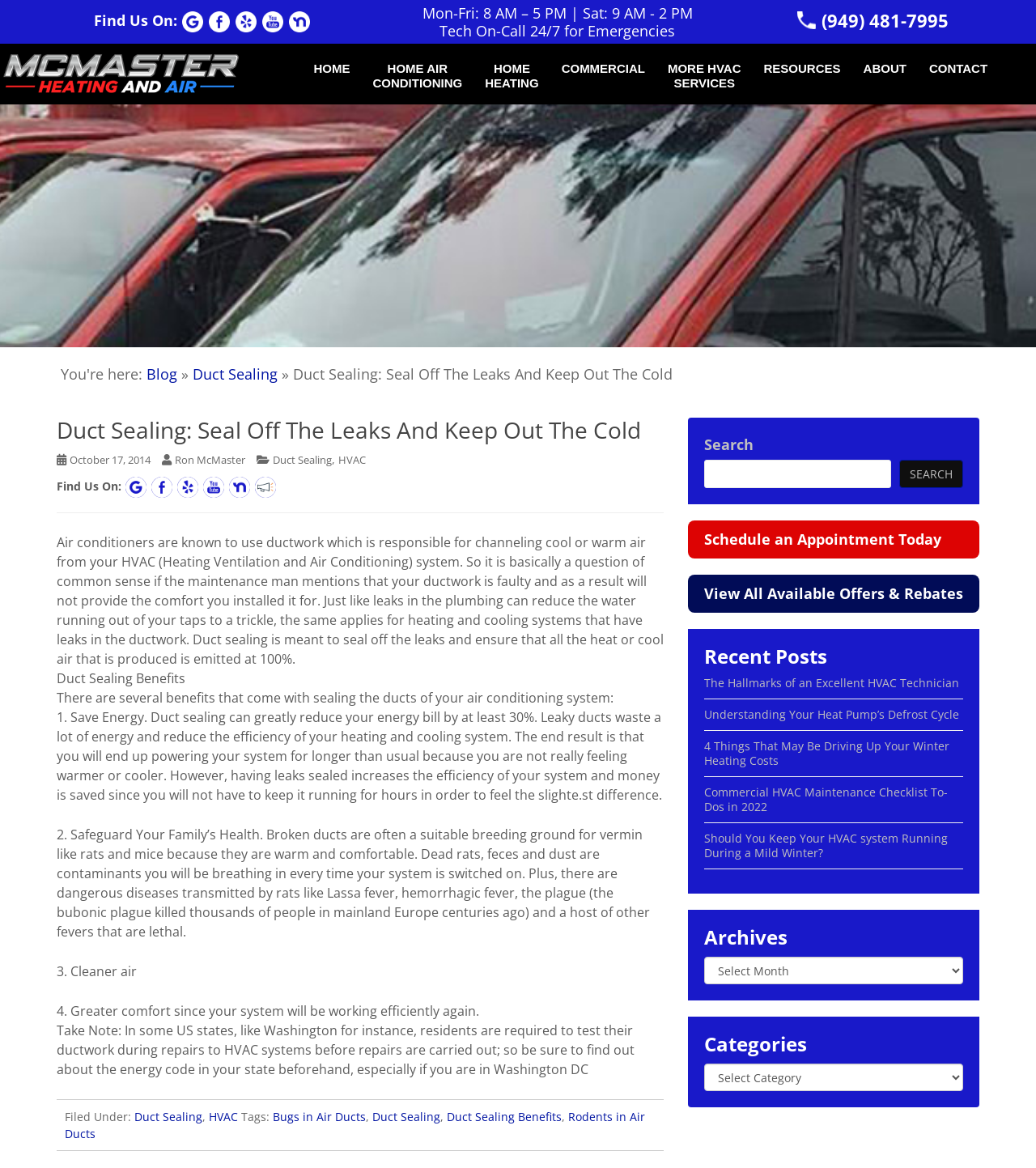Please identify the bounding box coordinates of the element's region that should be clicked to execute the following instruction: "Call the phone number (949) 481-7995". The bounding box coordinates must be four float numbers between 0 and 1, i.e., [left, top, right, bottom].

[0.77, 0.01, 0.916, 0.025]